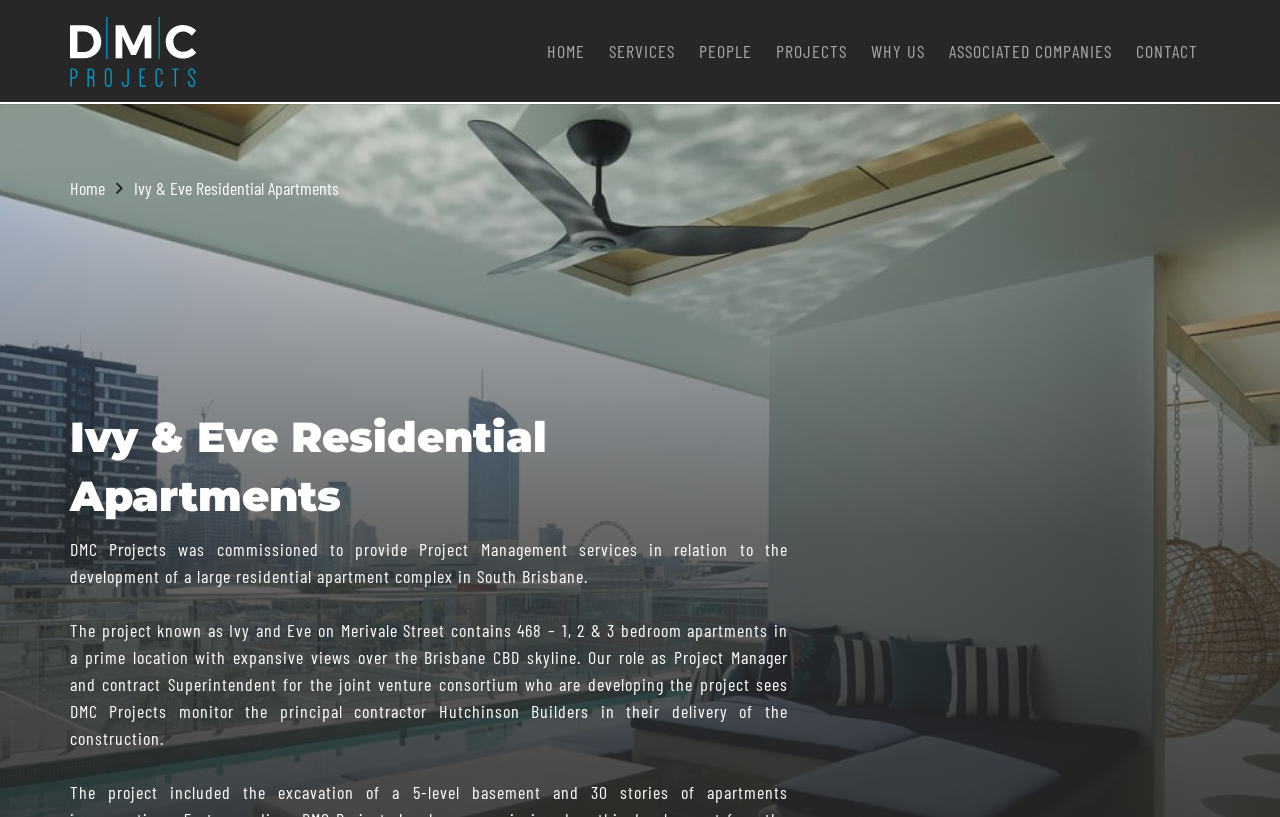Locate the bounding box coordinates of the clickable area needed to fulfill the instruction: "Click Ivy & Eve Residential Apartments".

[0.104, 0.217, 0.265, 0.244]